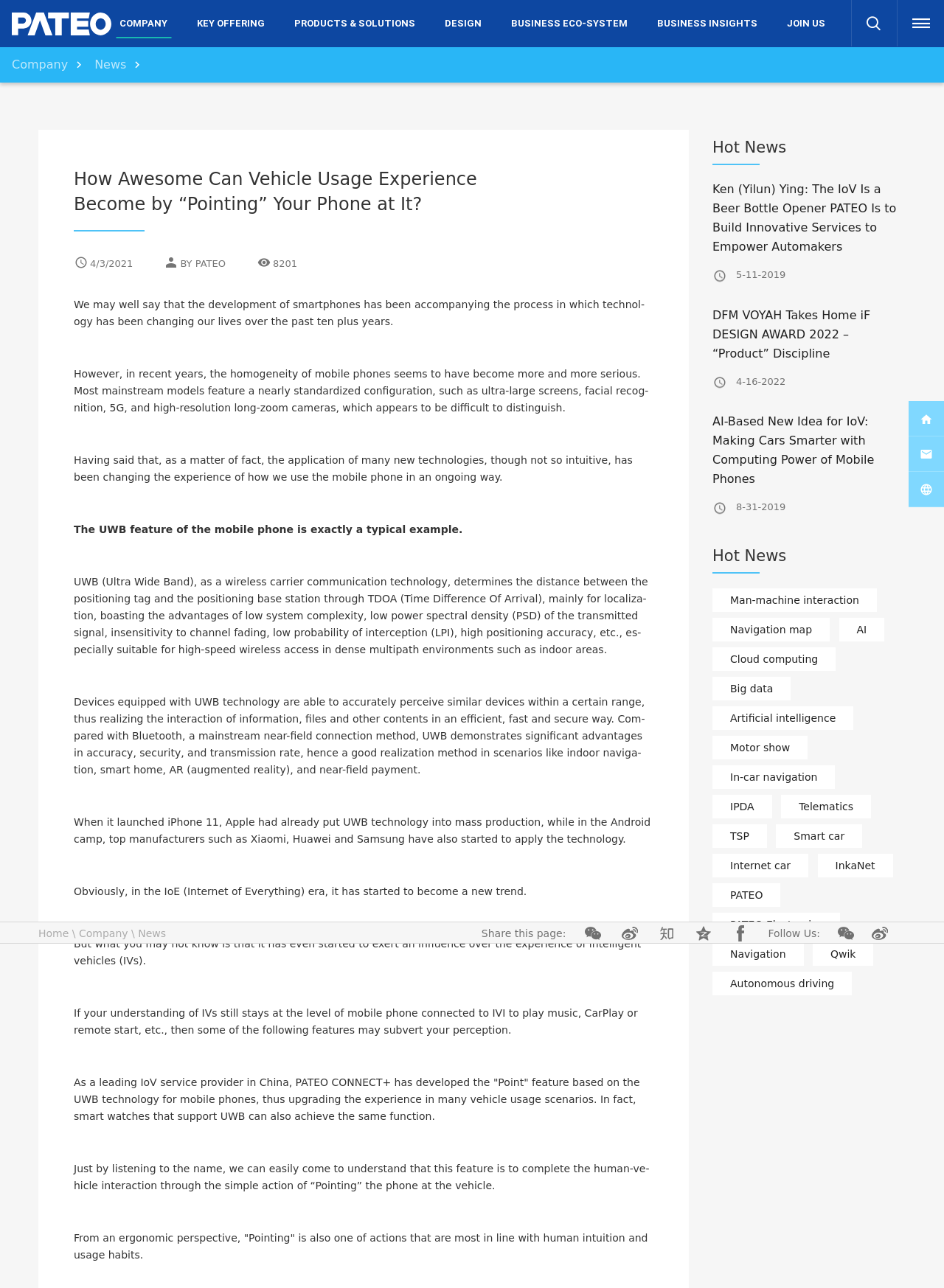Can you specify the bounding box coordinates for the region that should be clicked to fulfill this instruction: "Click on the 'JOIN US' link".

[0.83, 0.01, 0.878, 0.028]